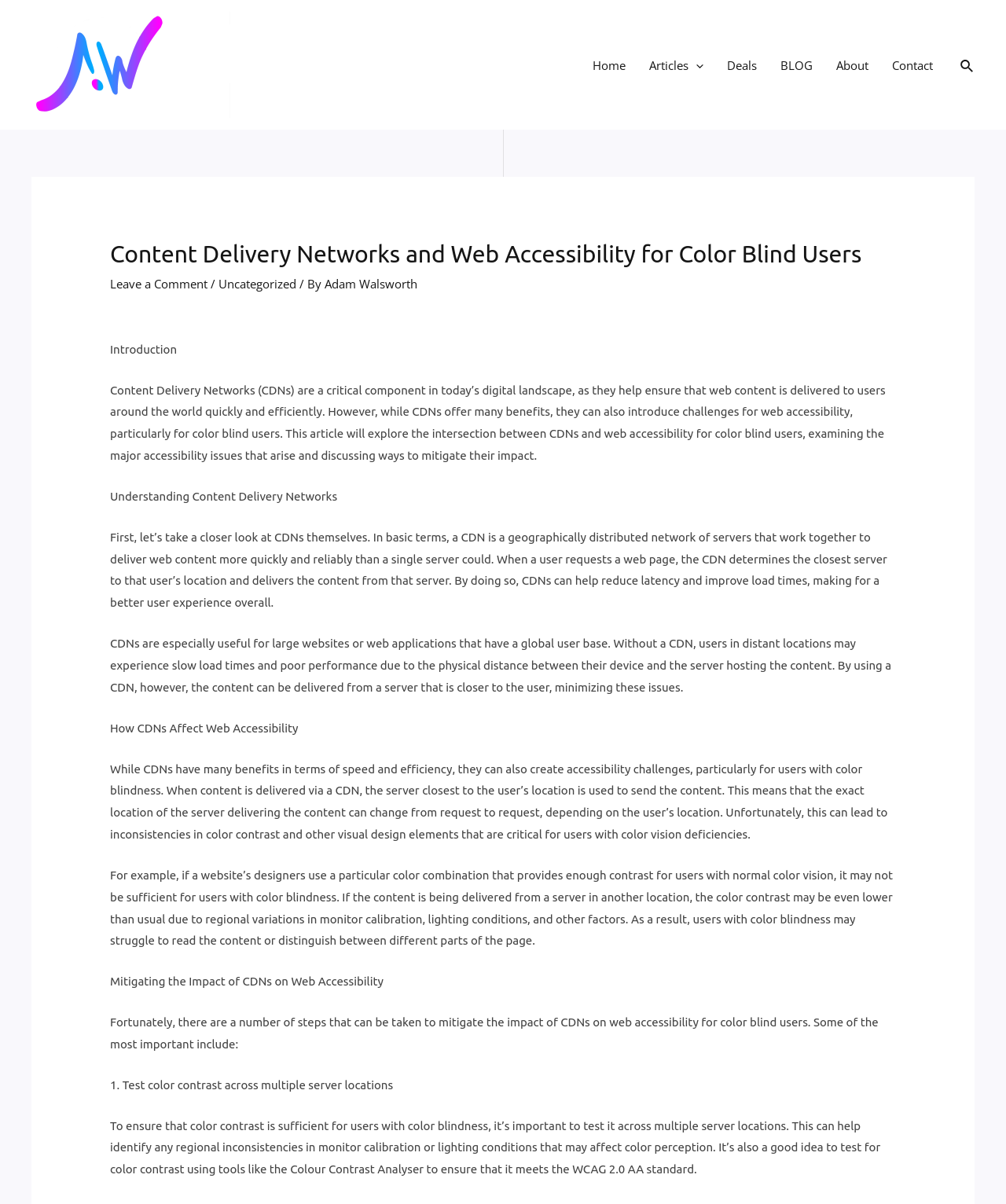Using the element description provided, determine the bounding box coordinates in the format (top-left x, top-left y, bottom-right x, bottom-right y). Ensure that all values are floating point numbers between 0 and 1. Element description: SERVICE

None